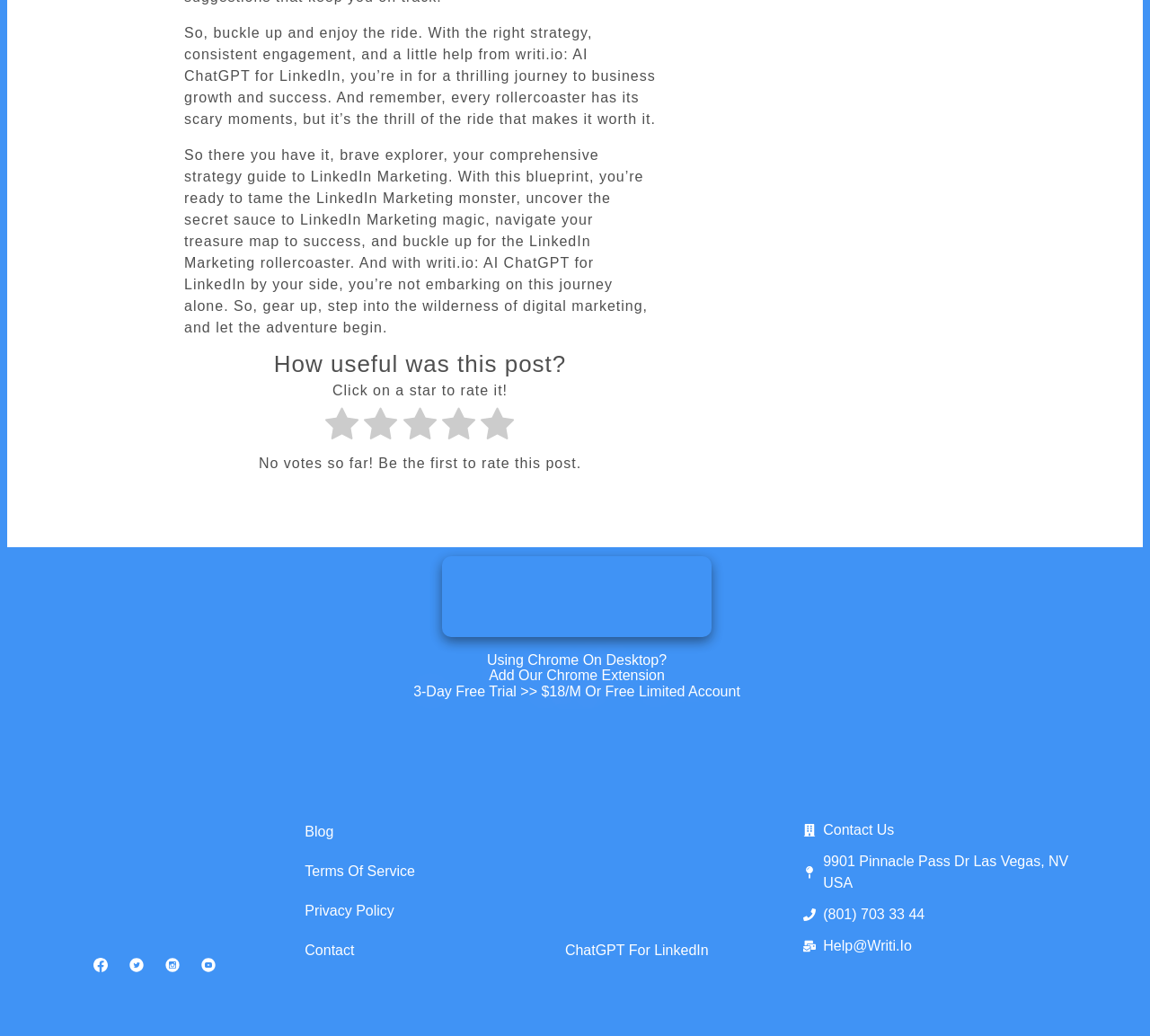What is the name of the AI ChatGPT tool?
Refer to the screenshot and respond with a concise word or phrase.

writi.io